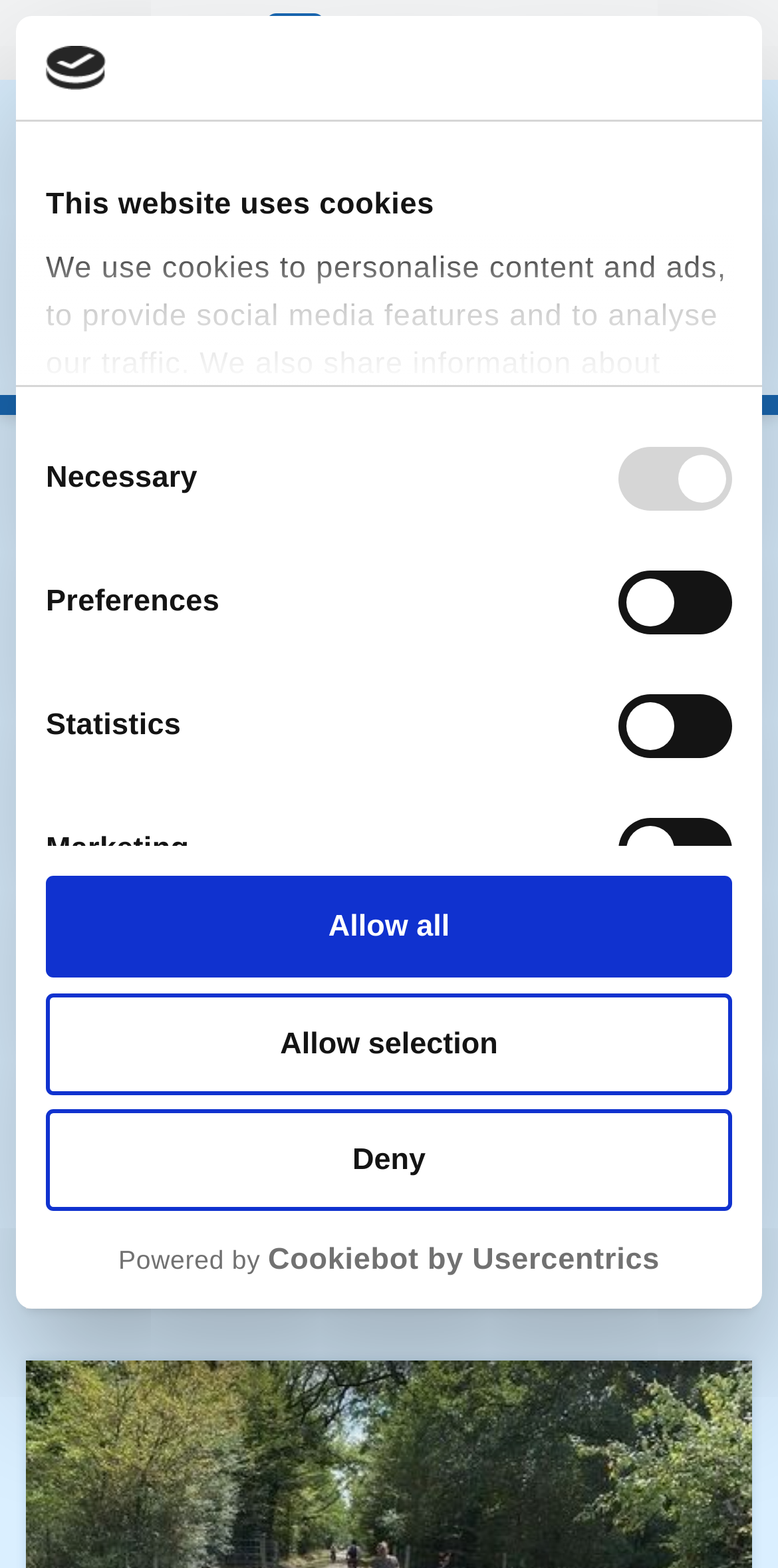Specify the bounding box coordinates of the element's area that should be clicked to execute the given instruction: "Click the 'Deny' button". The coordinates should be four float numbers between 0 and 1, i.e., [left, top, right, bottom].

[0.059, 0.707, 0.941, 0.772]